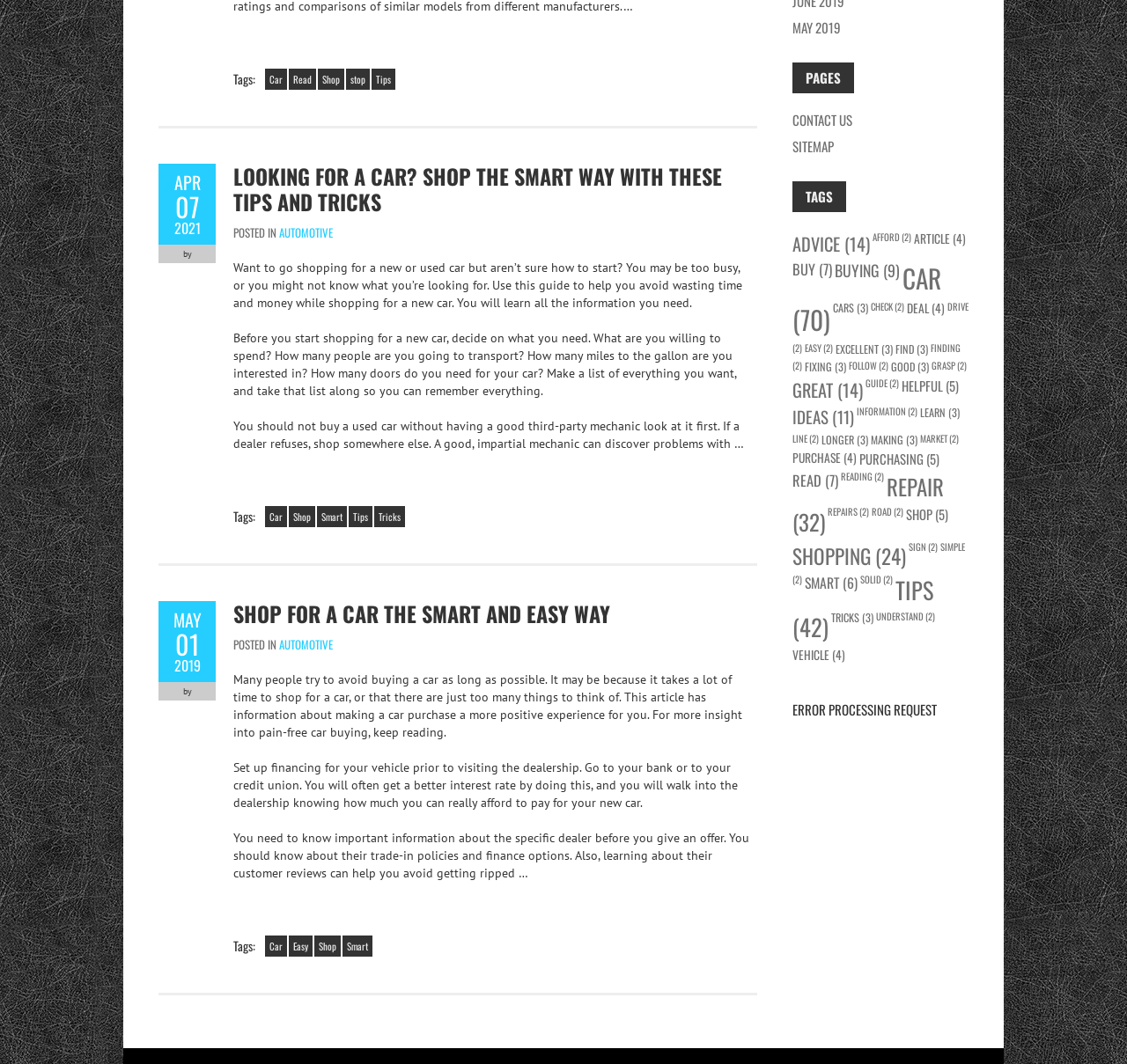Respond to the question below with a single word or phrase: What is the purpose of setting up financing for your vehicle?

To know how much you can afford